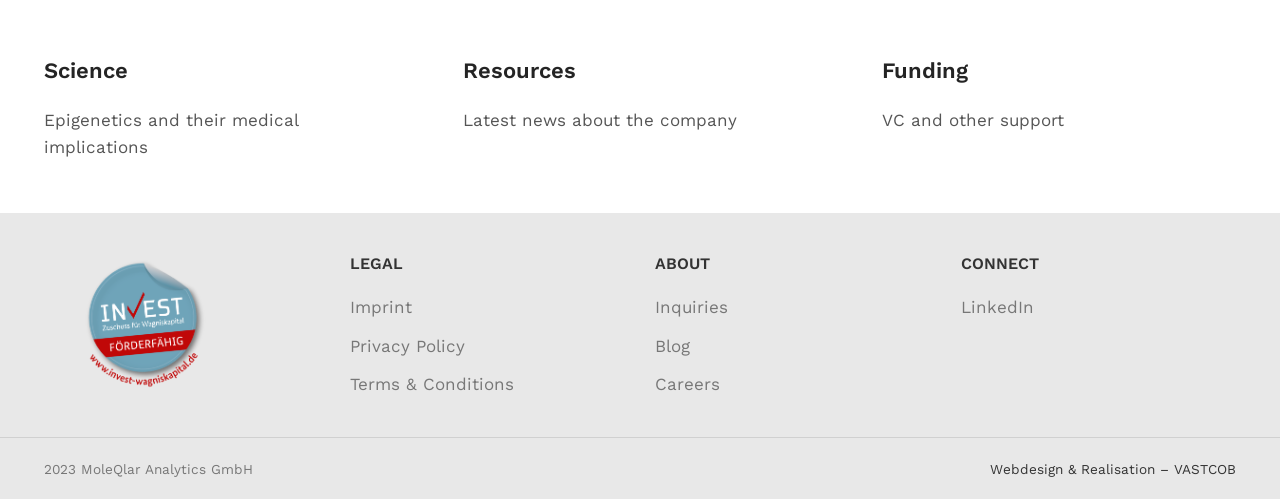Based on the element description: "Personal, current product", identify the bounding box coordinates for this UI element. The coordinates must be four float numbers between 0 and 1, listed as [left, top, right, bottom].

None